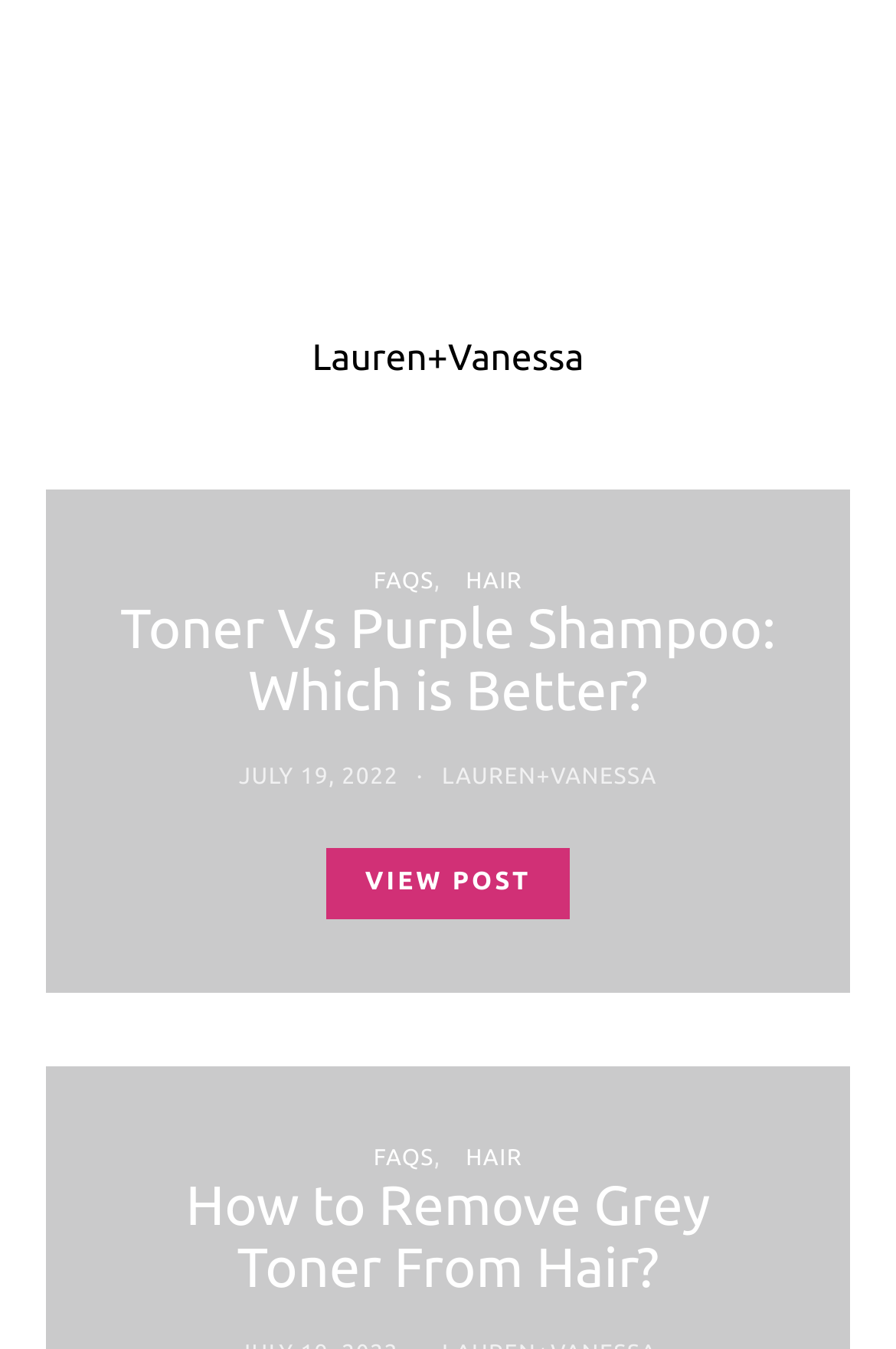Please identify the bounding box coordinates of the clickable region that I should interact with to perform the following instruction: "Check the 'HAIR' category". The coordinates should be expressed as four float numbers between 0 and 1, i.e., [left, top, right, bottom].

[0.52, 0.421, 0.583, 0.44]